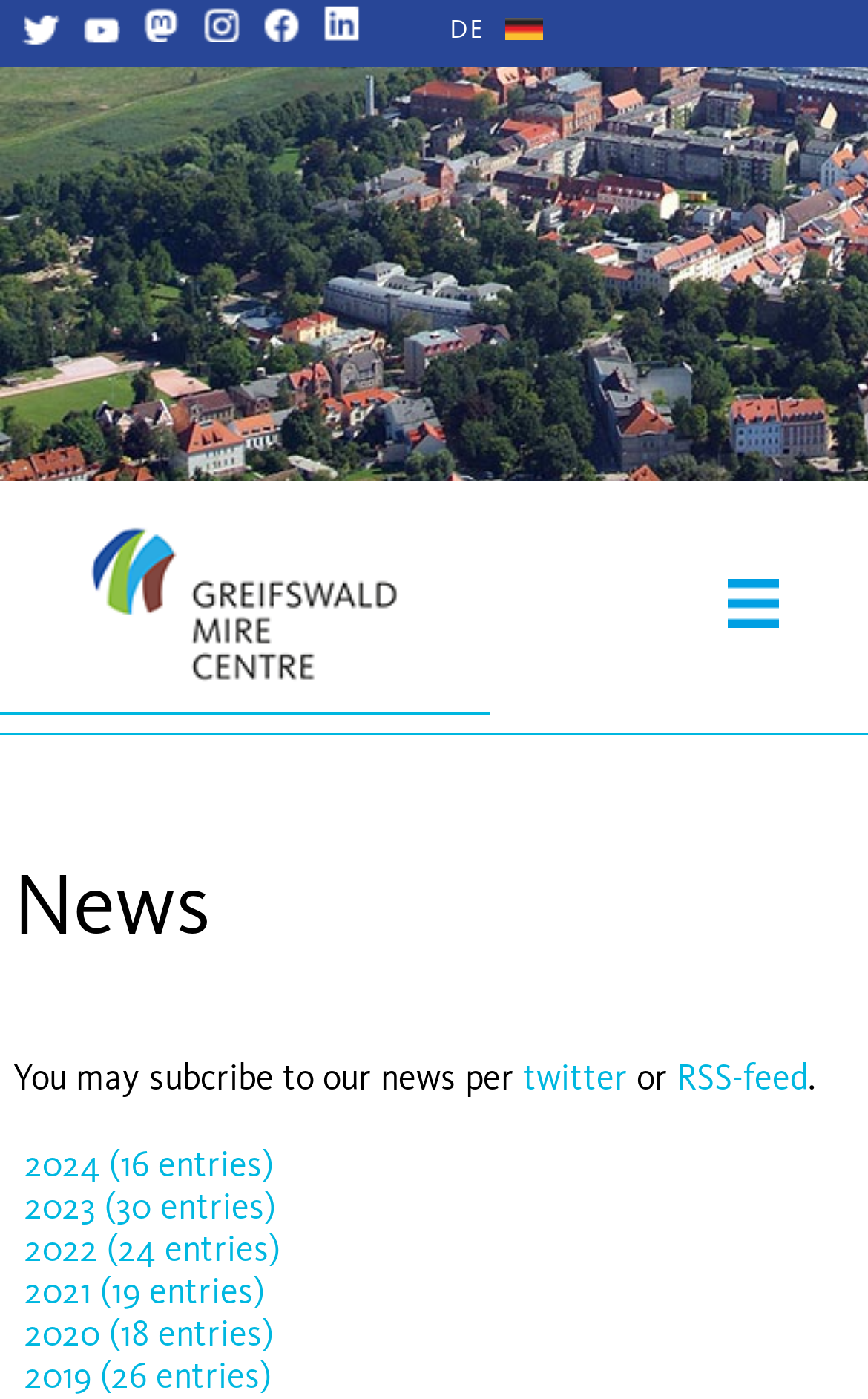How many social media platforms are linked?
Could you give a comprehensive explanation in response to this question?

There are five social media platforms linked, which are Twitter, YouTube, Mastodon, Instagram, and Facebook. These links can be found in the top section of the webpage, each with an image and a text description.